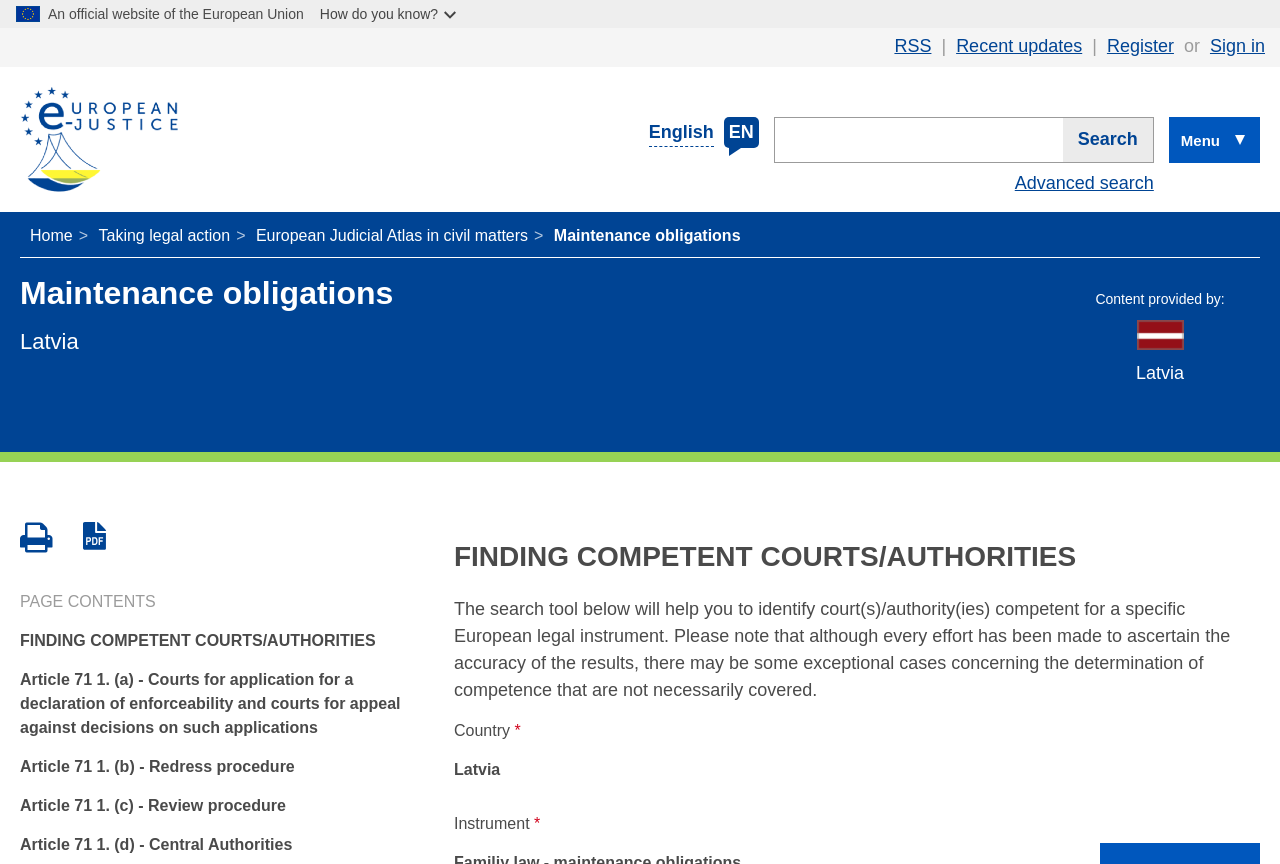Please provide a comprehensive answer to the question below using the information from the image: What is the current page about?

I found the answer by looking at the static text element with the text 'Maintenance obligations' which is a heading element. This suggests that the current page is about maintenance obligations.